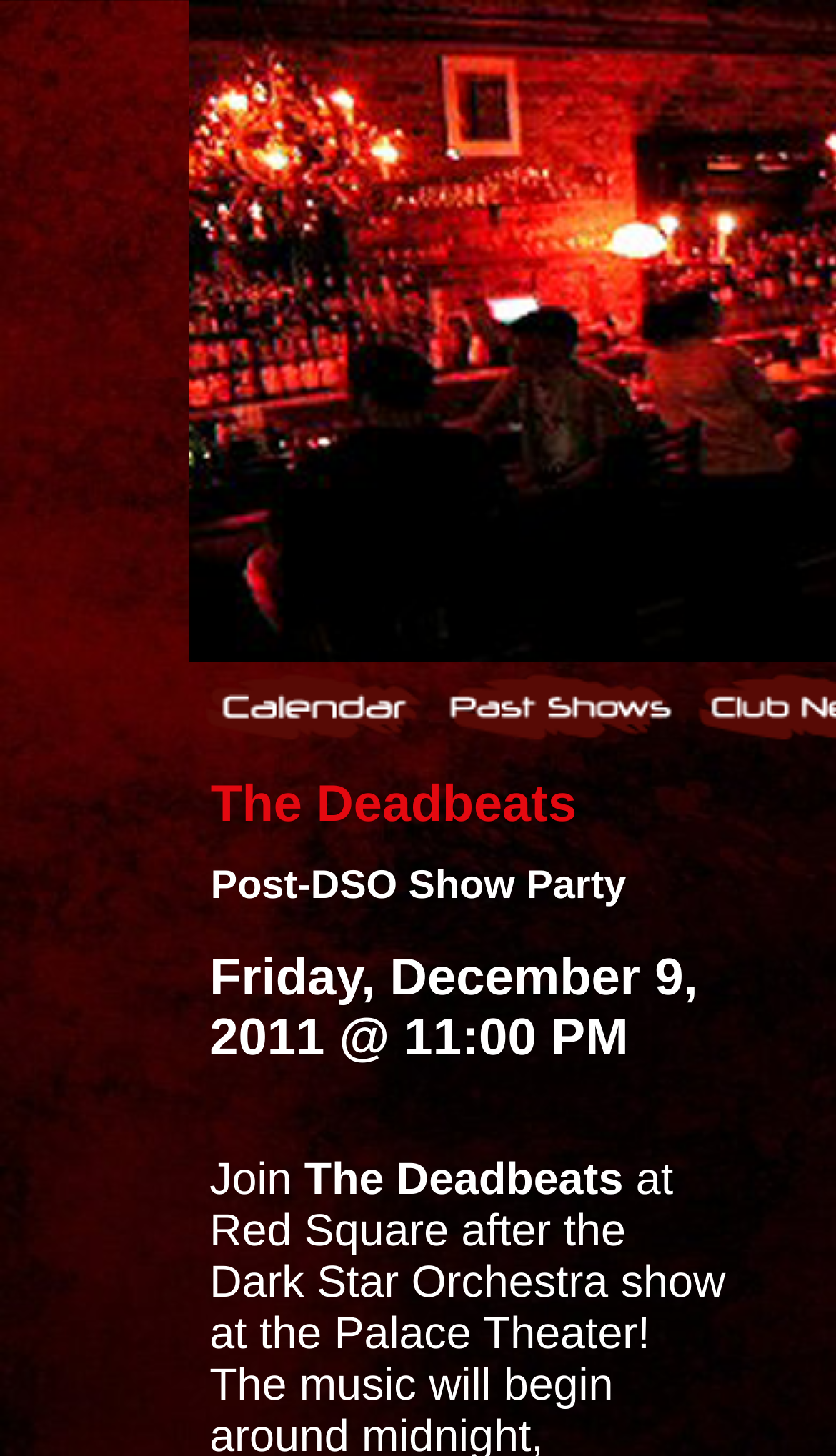Please provide a brief answer to the question using only one word or phrase: 
What is the name of the event or show?

Red Square Albany Show